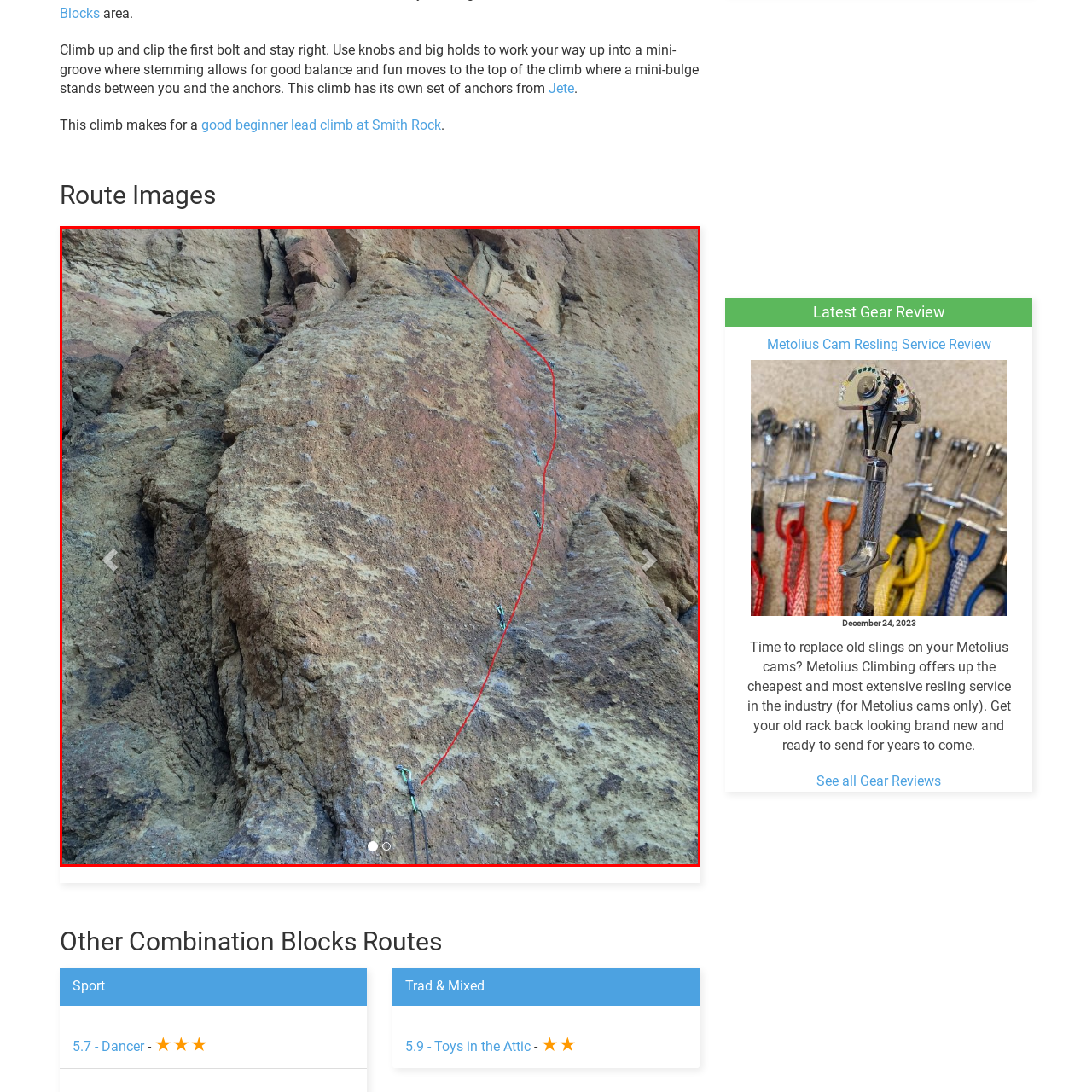What type of climbers is this route suitable for? Focus on the image highlighted by the red bounding box and respond with a single word or a brief phrase.

Beginner climbers